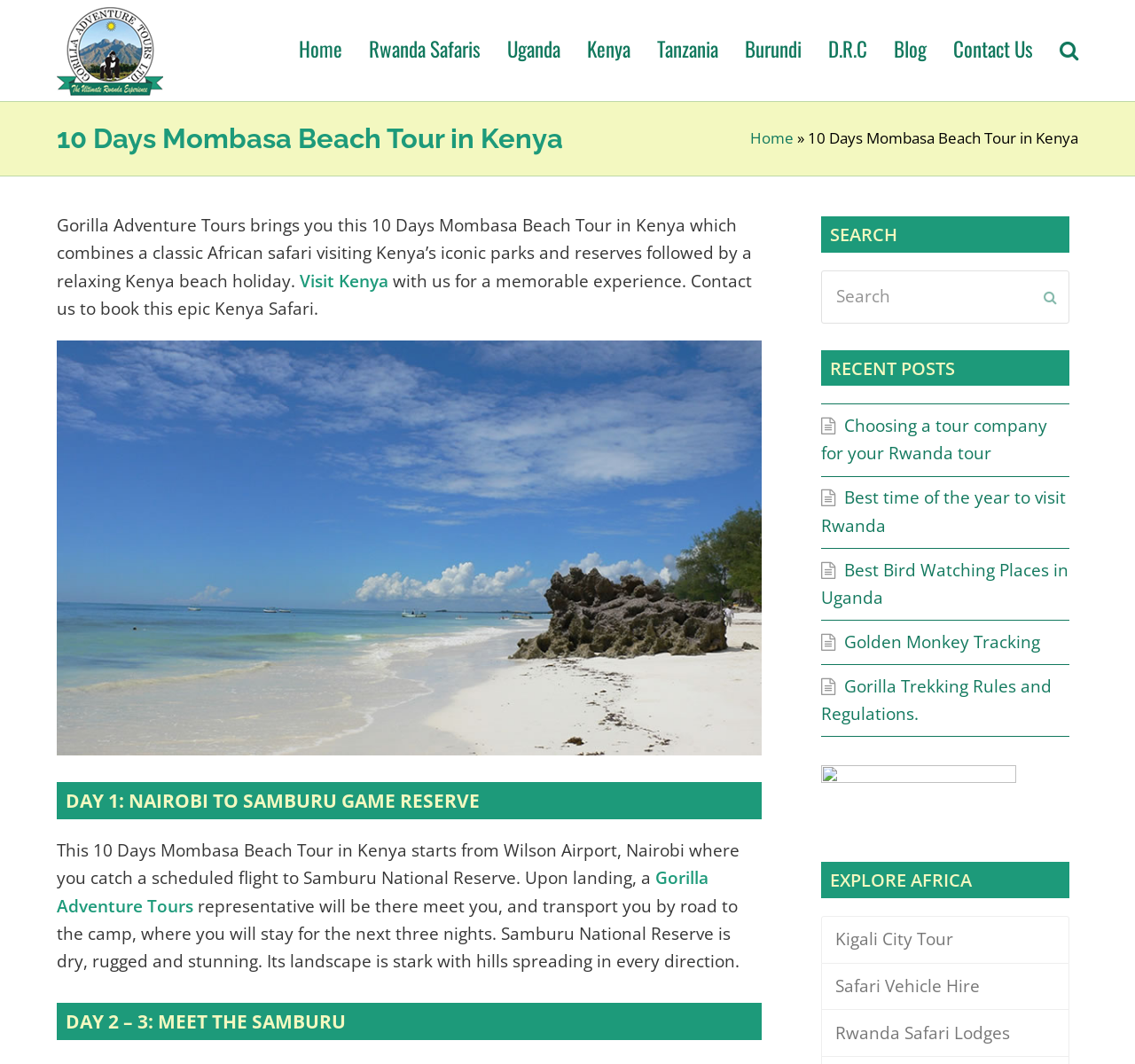Please locate the bounding box coordinates of the element's region that needs to be clicked to follow the instruction: "Click on the 'Contact Us' link". The bounding box coordinates should be provided as four float numbers between 0 and 1, i.e., [left, top, right, bottom].

[0.828, 0.027, 0.922, 0.068]